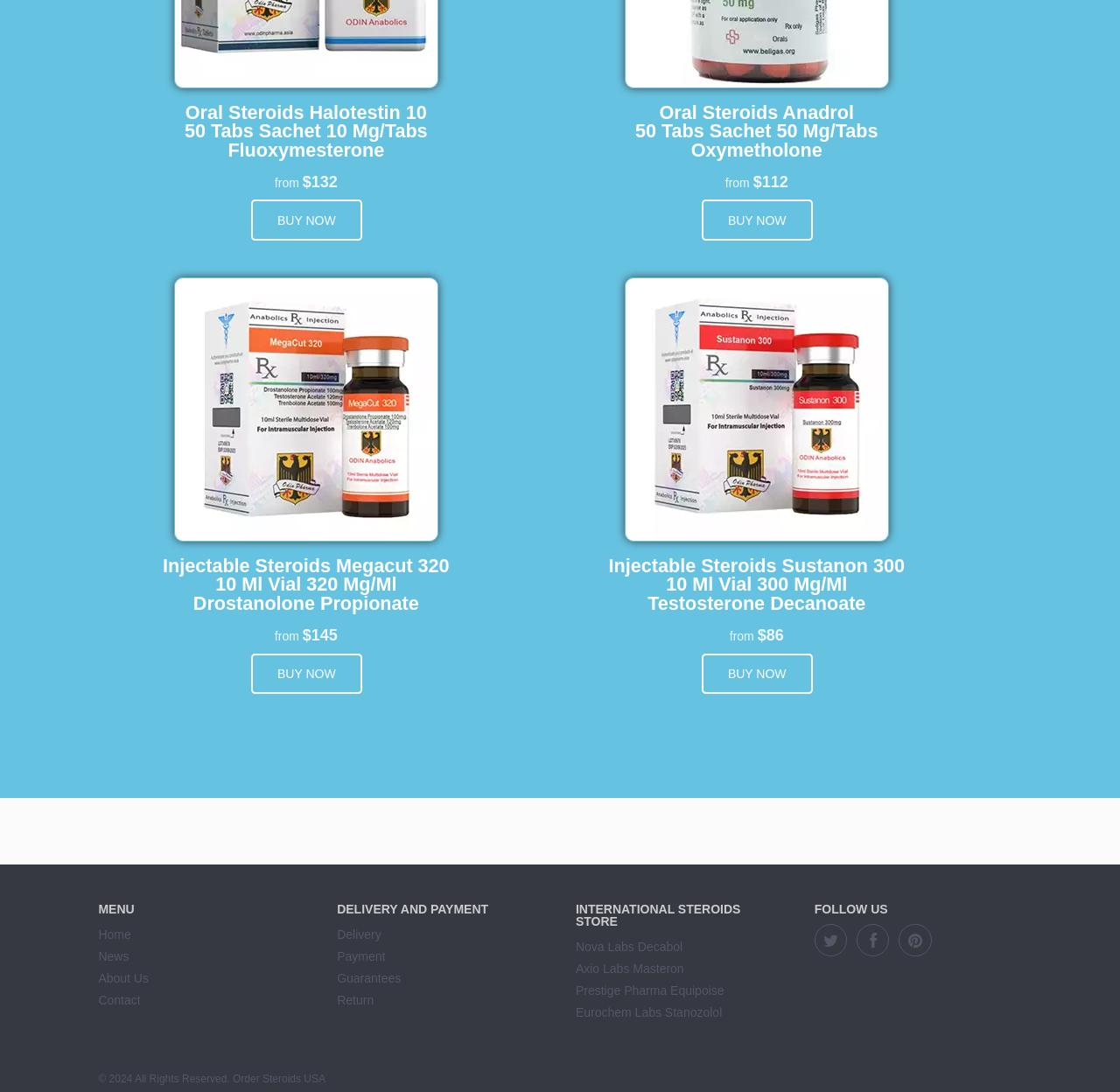Determine the coordinates of the bounding box for the clickable area needed to execute this instruction: "View details of Injectable Steroids Megacut 320".

[0.155, 0.254, 0.391, 0.496]